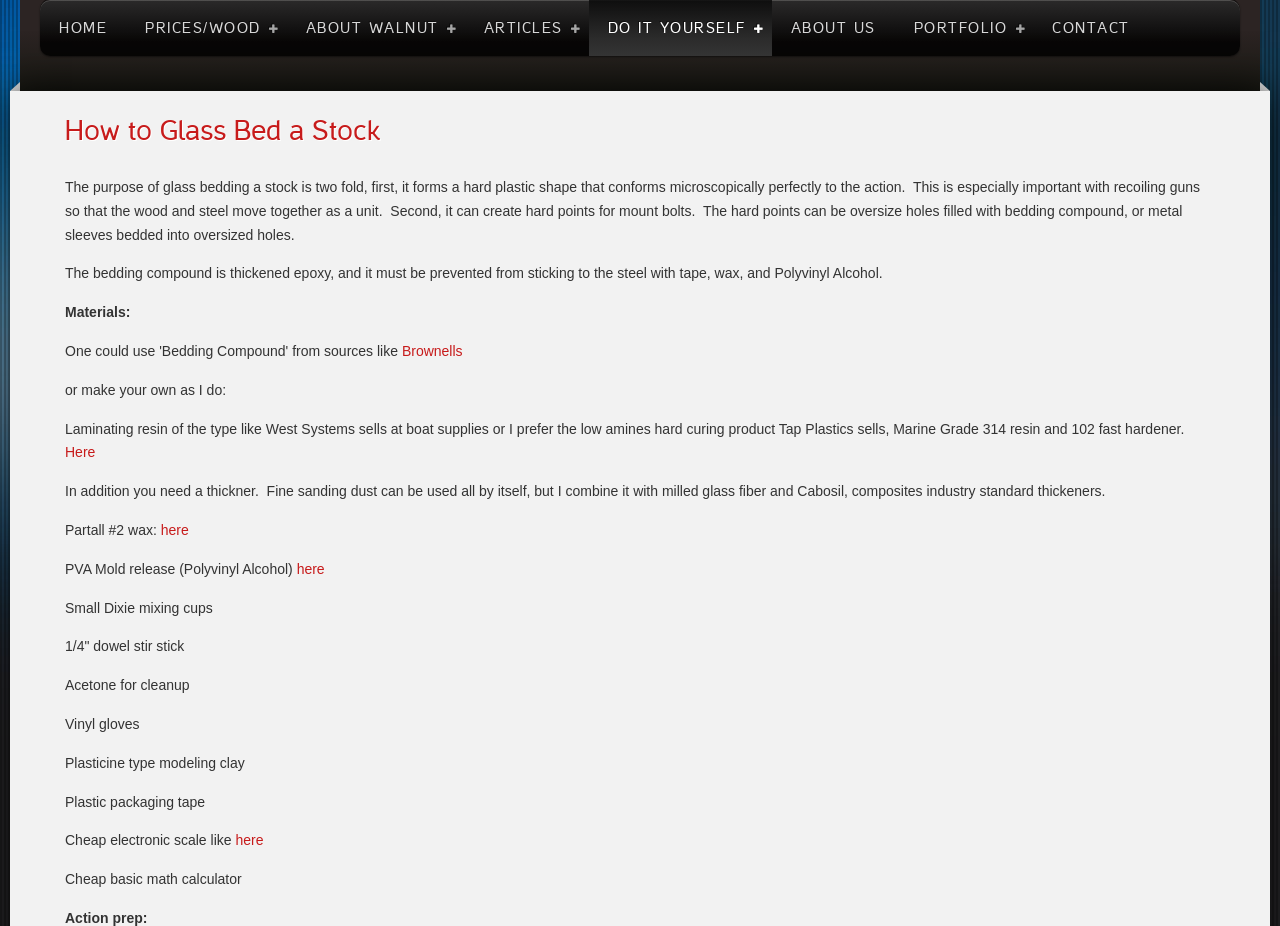Please identify the bounding box coordinates of the element that needs to be clicked to execute the following command: "Click on the HOME link". Provide the bounding box using four float numbers between 0 and 1, formatted as [left, top, right, bottom].

[0.031, 0.0, 0.098, 0.06]